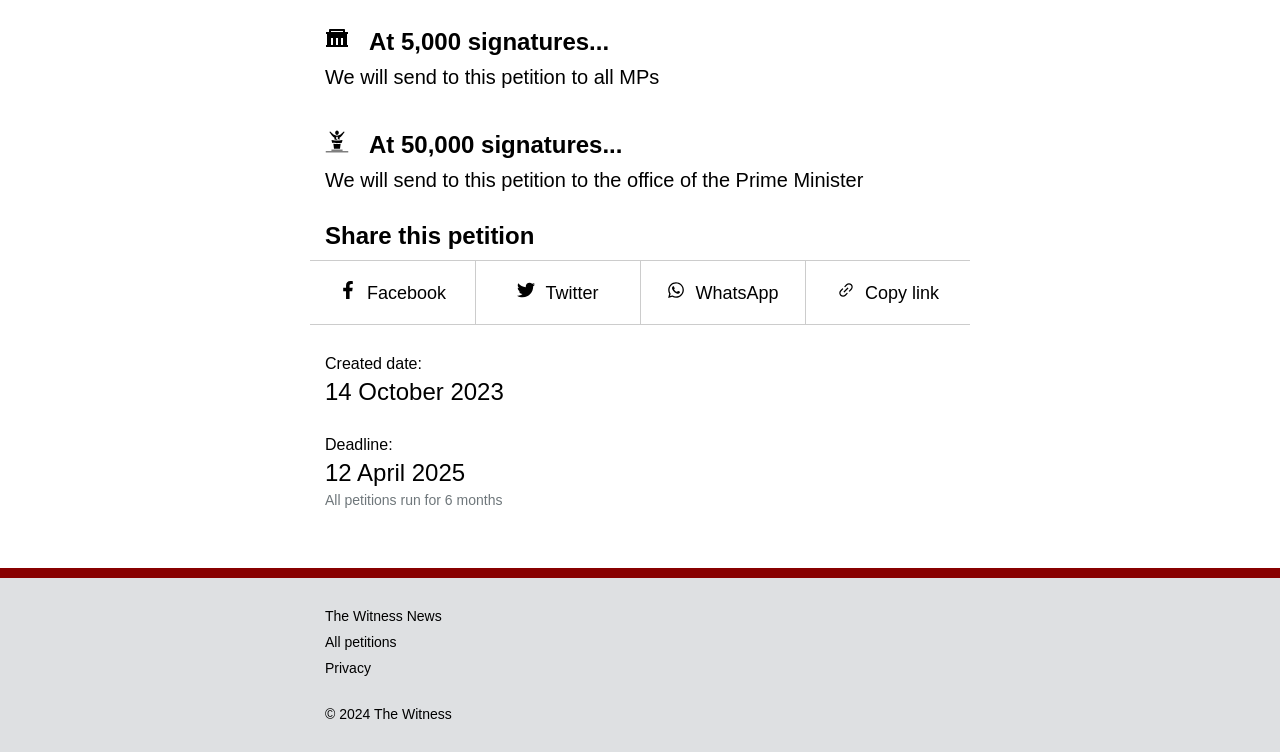Using the description "Twitter", predict the bounding box of the relevant HTML element.

[0.371, 0.347, 0.5, 0.432]